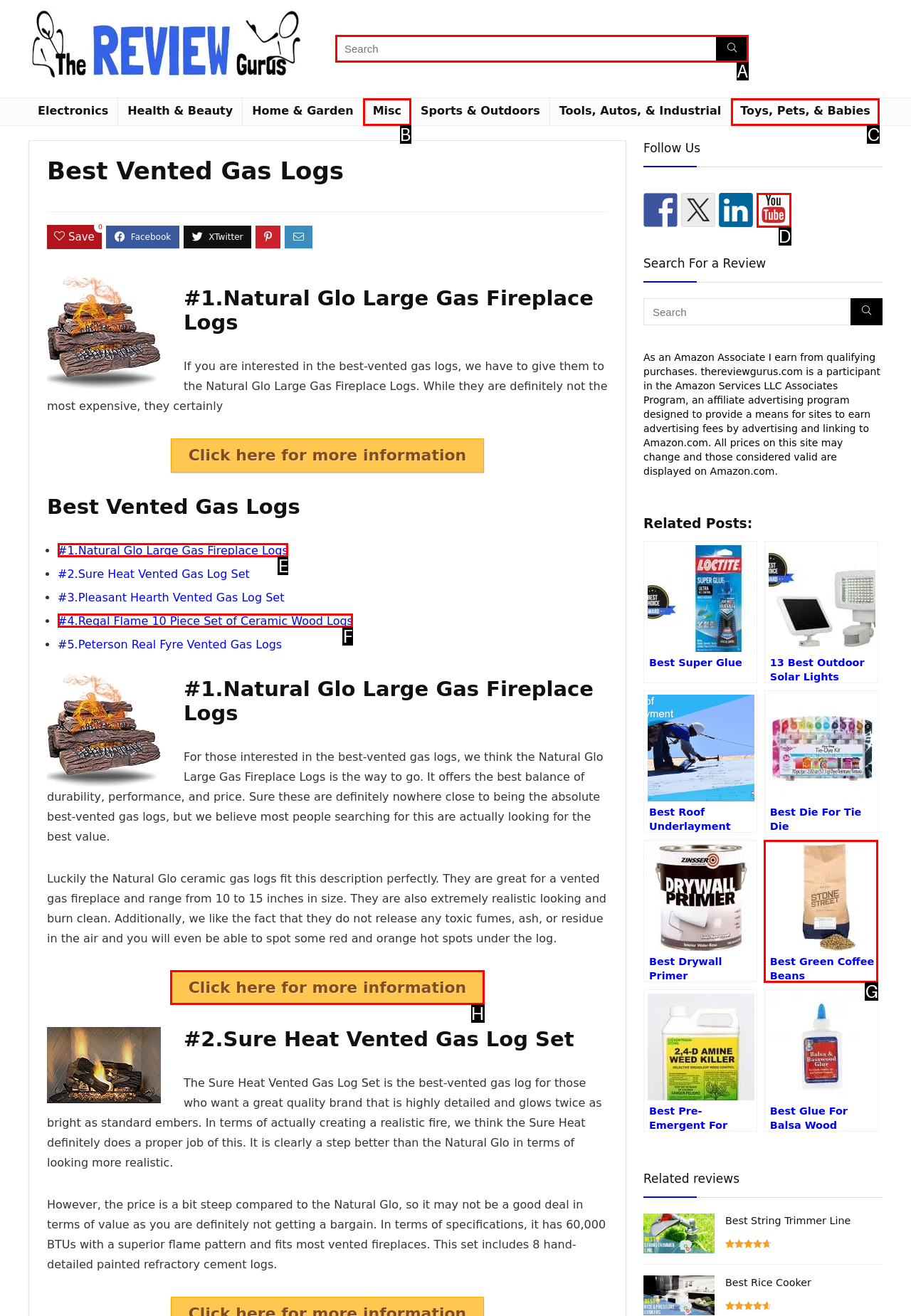Select the appropriate option that fits: name="s" placeholder="Search"
Reply with the letter of the correct choice.

A